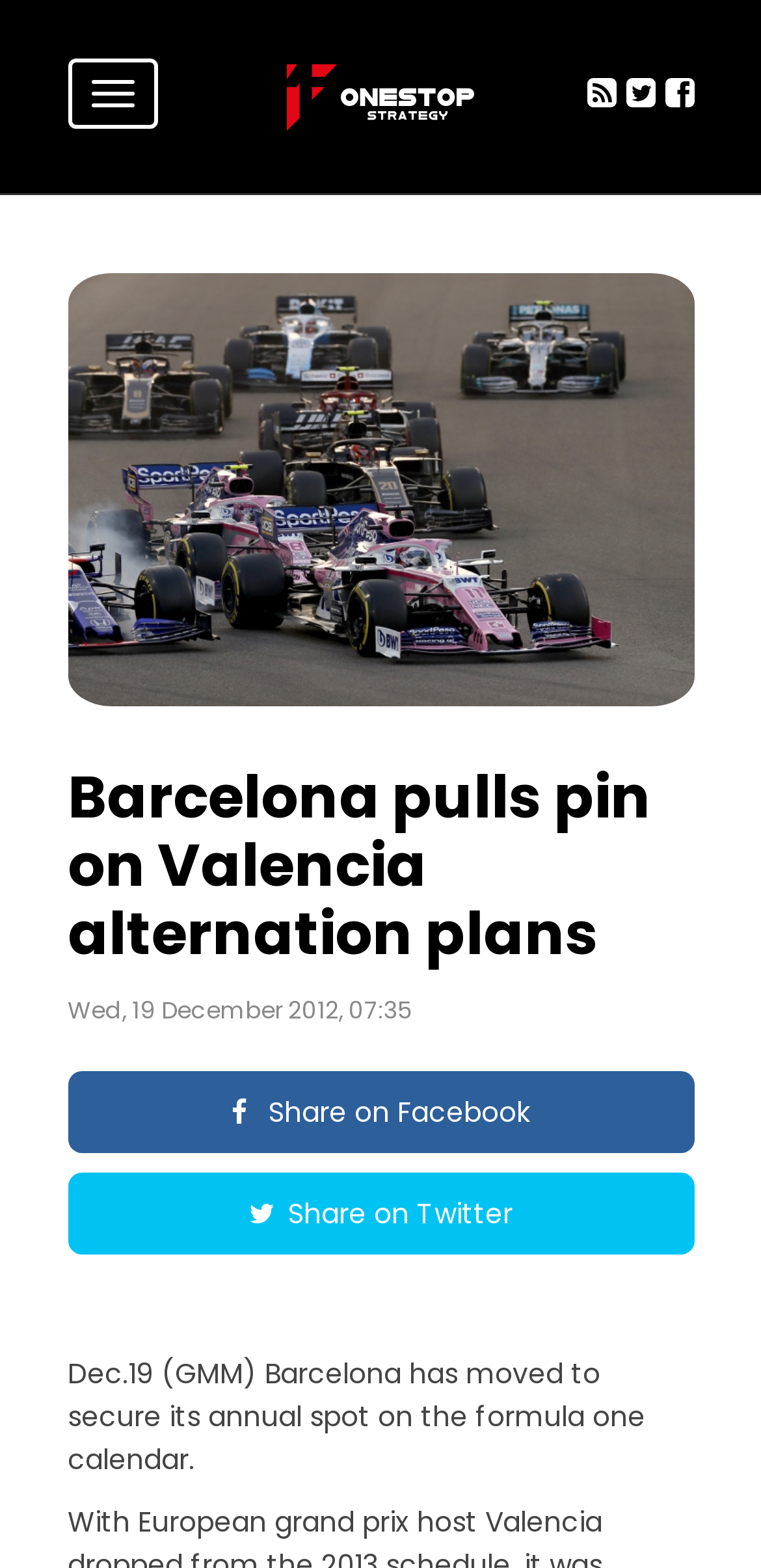Describe all significant elements and features of the webpage.

The webpage appears to be a news article page. At the top left, there is a button to toggle navigation. To the right of the button, there are four links aligned horizontally, likely representing different sections or categories of the website. 

Below the navigation elements, there is a prominent heading that reads "Barcelona pulls pin on Valencia alternation plans". This heading spans across the top section of the page, indicating its importance.

Directly below the heading, there is a timestamp indicating when the article was published, "Wed, 19 December 2012, 07:35". 

Further down, there are two social media sharing links, "Share on Facebook" and "Share on Twitter", positioned side by side. 

The main content of the article starts below the sharing links, with a paragraph of text that summarizes the news: "Dec.19 (GMM) Barcelona has moved to secure its annual spot on the formula one calendar."